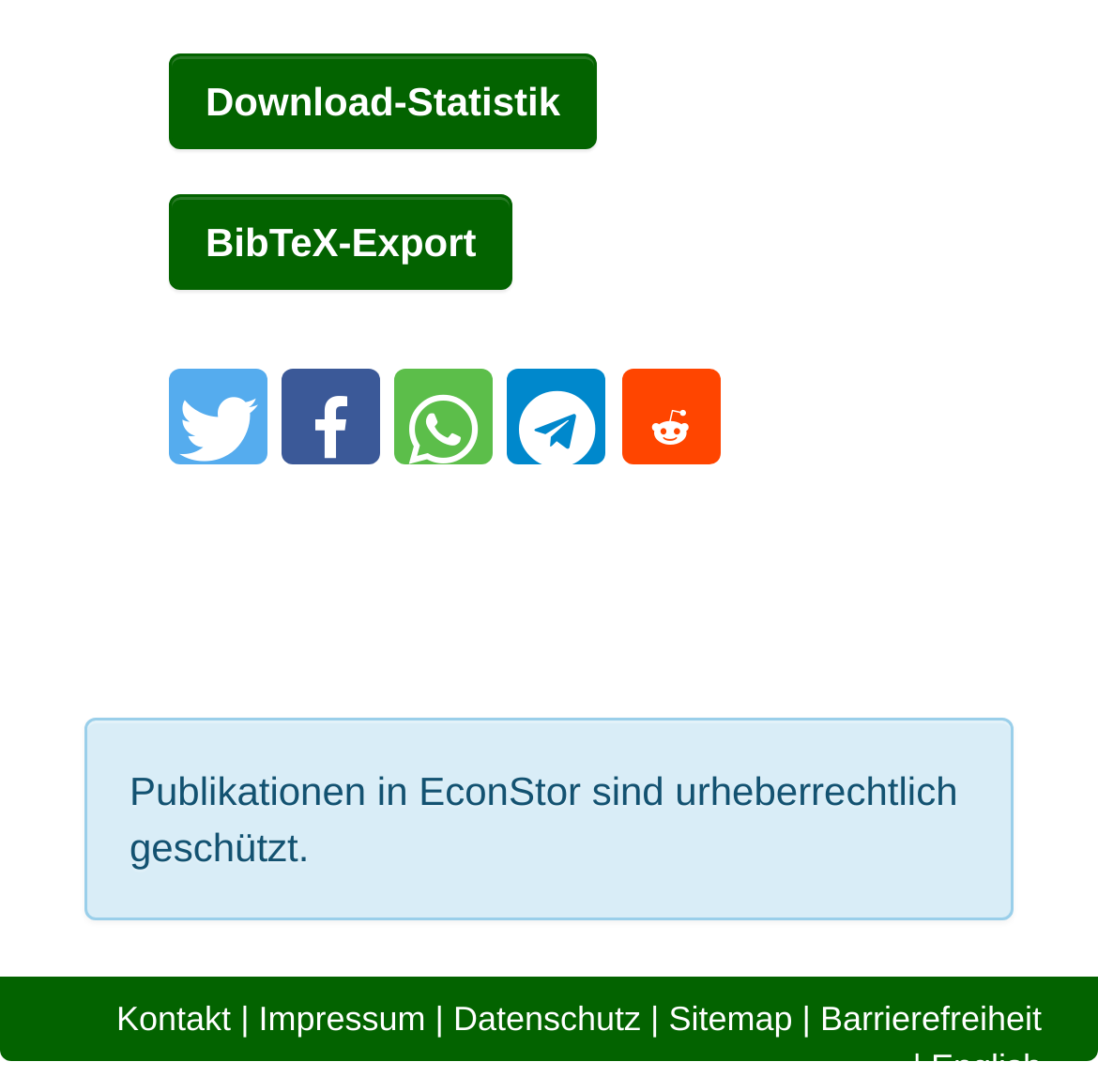Please give a short response to the question using one word or a phrase:
What is the warning message at the bottom of the webpage?

Publikationen in EconStor sind urheberrechtlich geschützt.